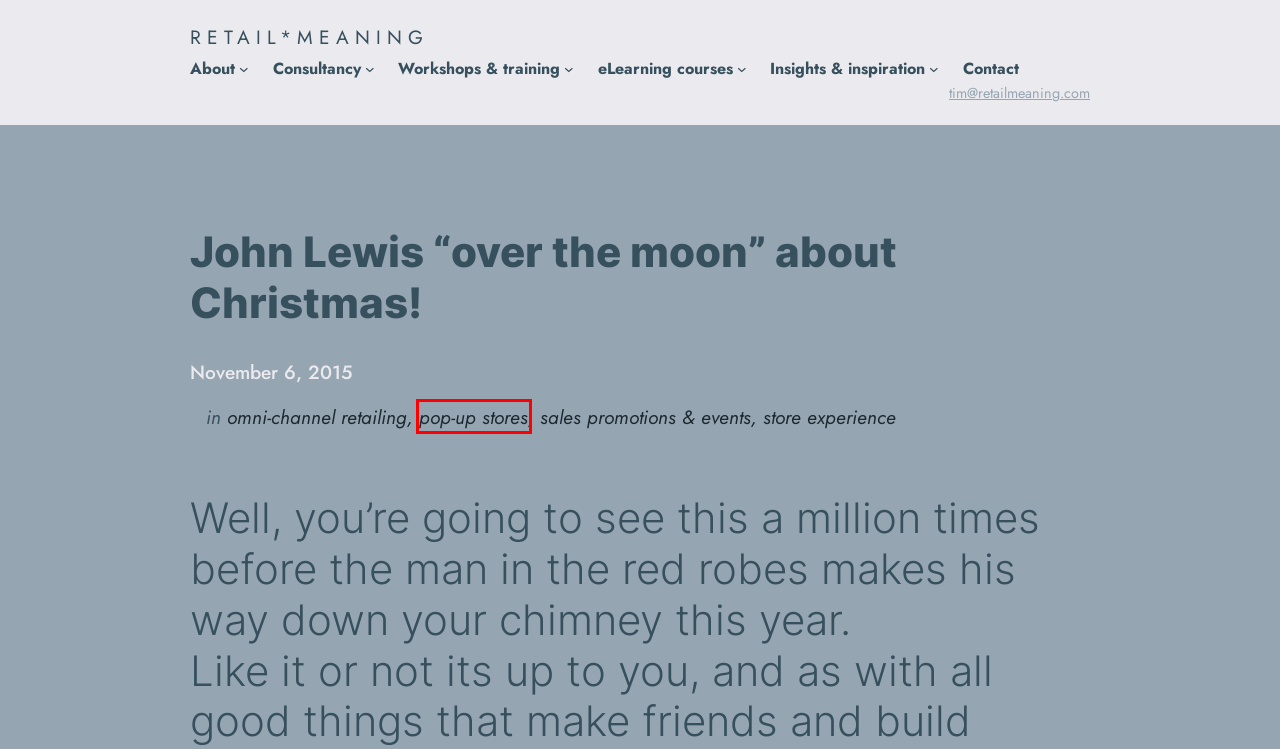Observe the provided screenshot of a webpage with a red bounding box around a specific UI element. Choose the webpage description that best fits the new webpage after you click on the highlighted element. These are your options:
A. Insights & inspiration - RETAIL*MEANING
B. About - RETAIL*MEANING
C. omni-channel retailing Archives - RETAIL*MEANING
D. store experience Archives - RETAIL*MEANING
E. eLearning courses - RETAIL*MEANING
F. Welcome to Retail Meaning - RETAIL*MEANING
G. Consultancy projects - RETAIL*MEANING retail projects workshops shop of the future
H. pop-up stores Archives - RETAIL*MEANING

H